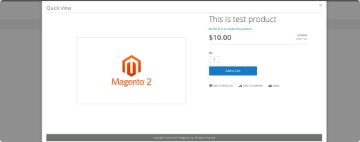What is the price of the item?
Please provide an in-depth and detailed response to the question.

The price of the item is listed below the product name, which is '$10.00'.